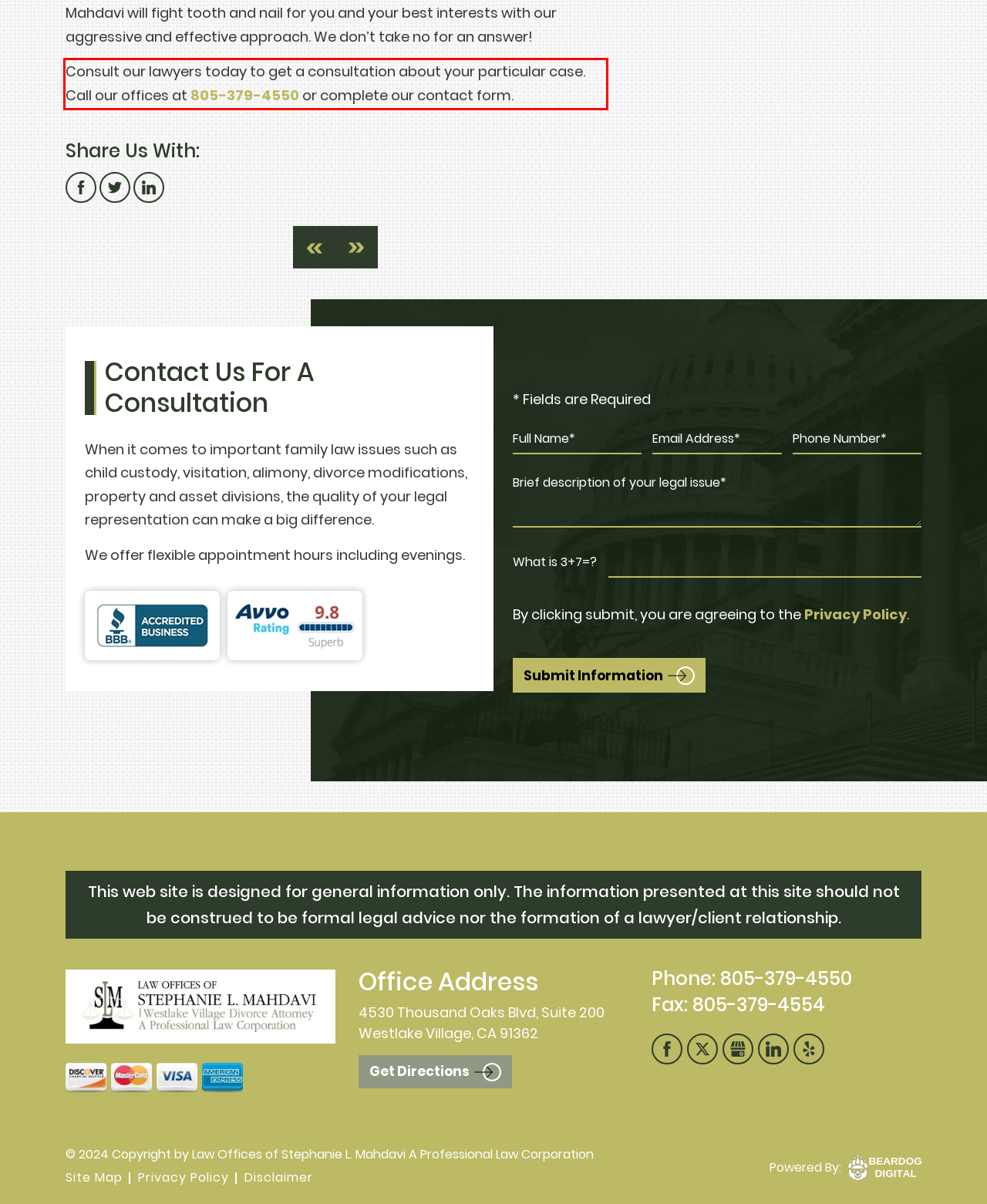You are given a screenshot with a red rectangle. Identify and extract the text within this red bounding box using OCR.

Consult our lawyers today to get a consultation about your particular case. Call our offices at 805-379-4550 or complete our contact form.